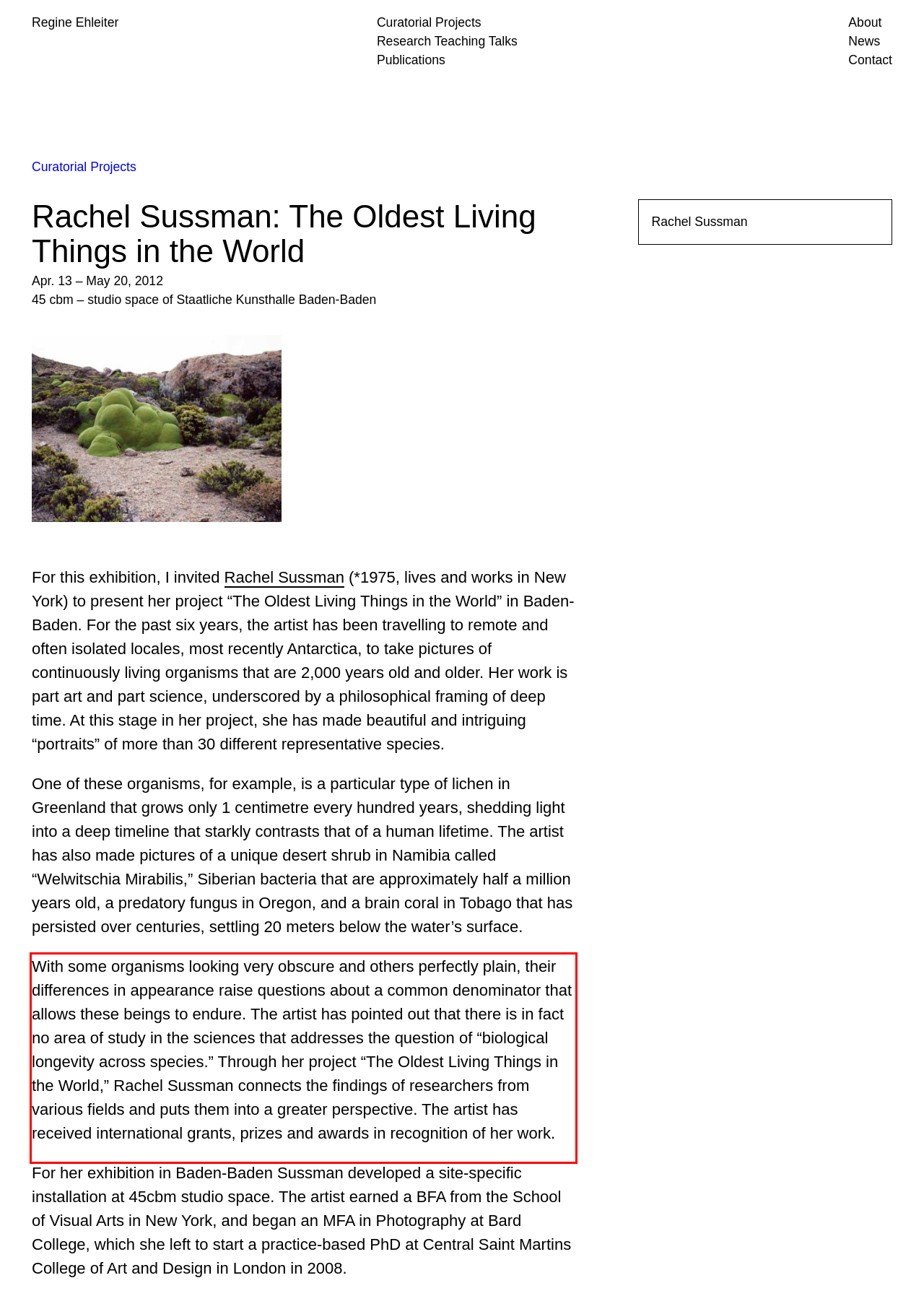Using OCR, extract the text content found within the red bounding box in the given webpage screenshot.

With some organisms looking very obscure and others perfectly plain, their differences in appearance raise questions about a common denominator that allows these beings to endure. The artist has pointed out that there is in fact no area of study in the sciences that addresses the question of “biological longevity across species.” Through her project “The Oldest Living Things in the World,” Rachel Sussman connects the findings of researchers from various fields and puts them into a greater perspective. The artist has received international grants, prizes and awards in recognition of her work.